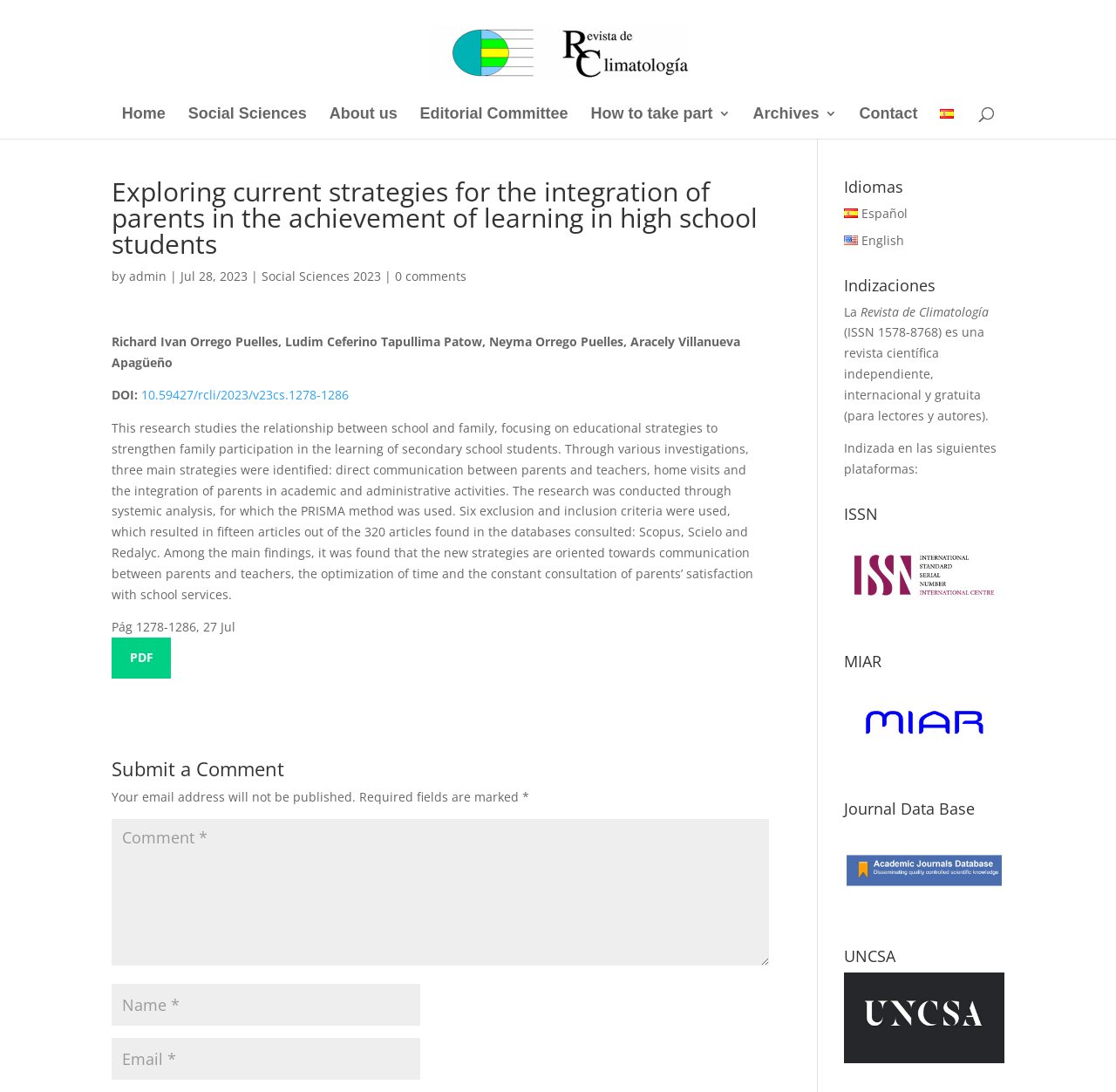Determine the bounding box coordinates of the target area to click to execute the following instruction: "Contact the website."

[0.77, 0.098, 0.822, 0.127]